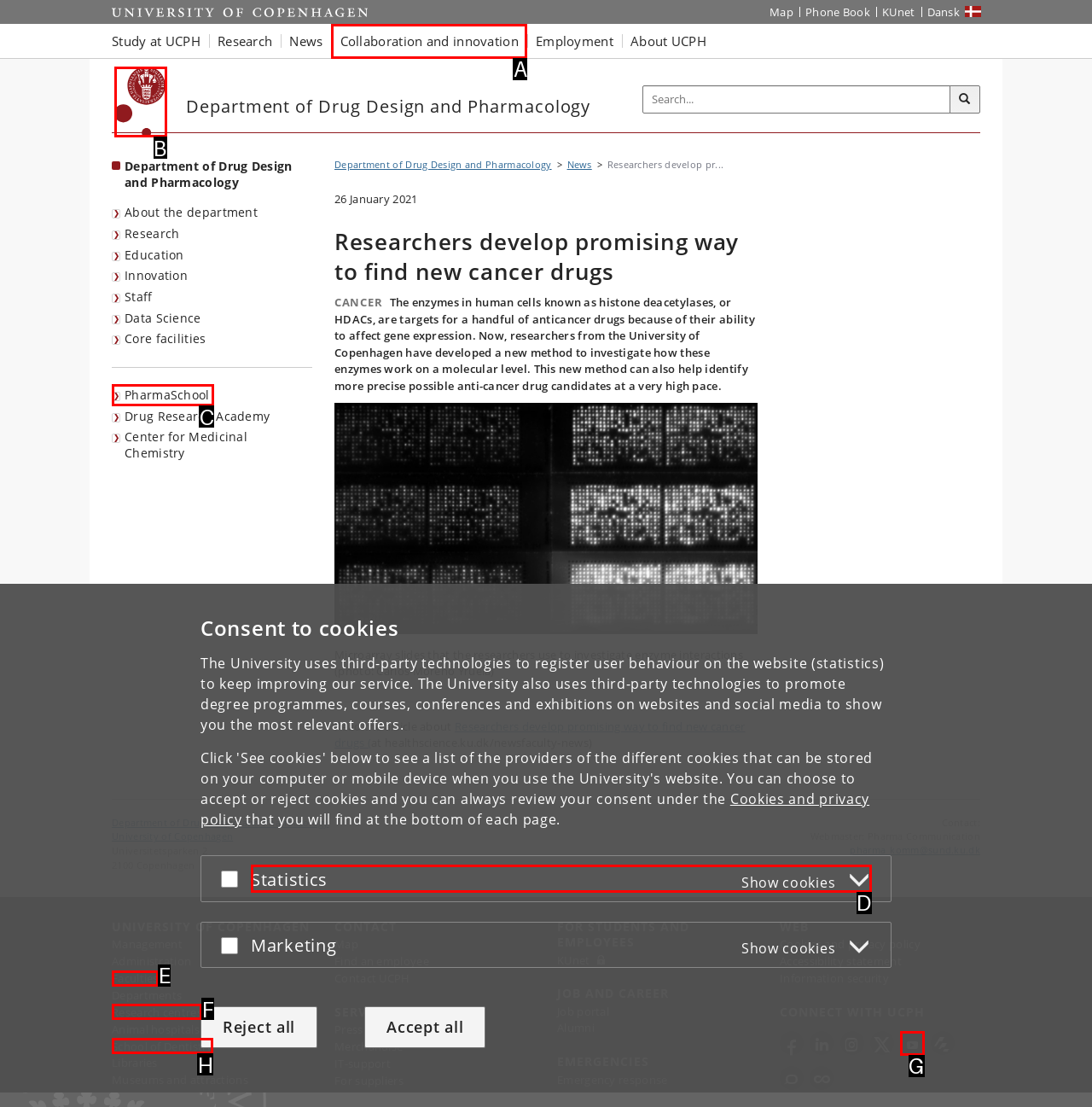From the given options, find the HTML element that fits the description: Research centres. Reply with the letter of the chosen element.

F